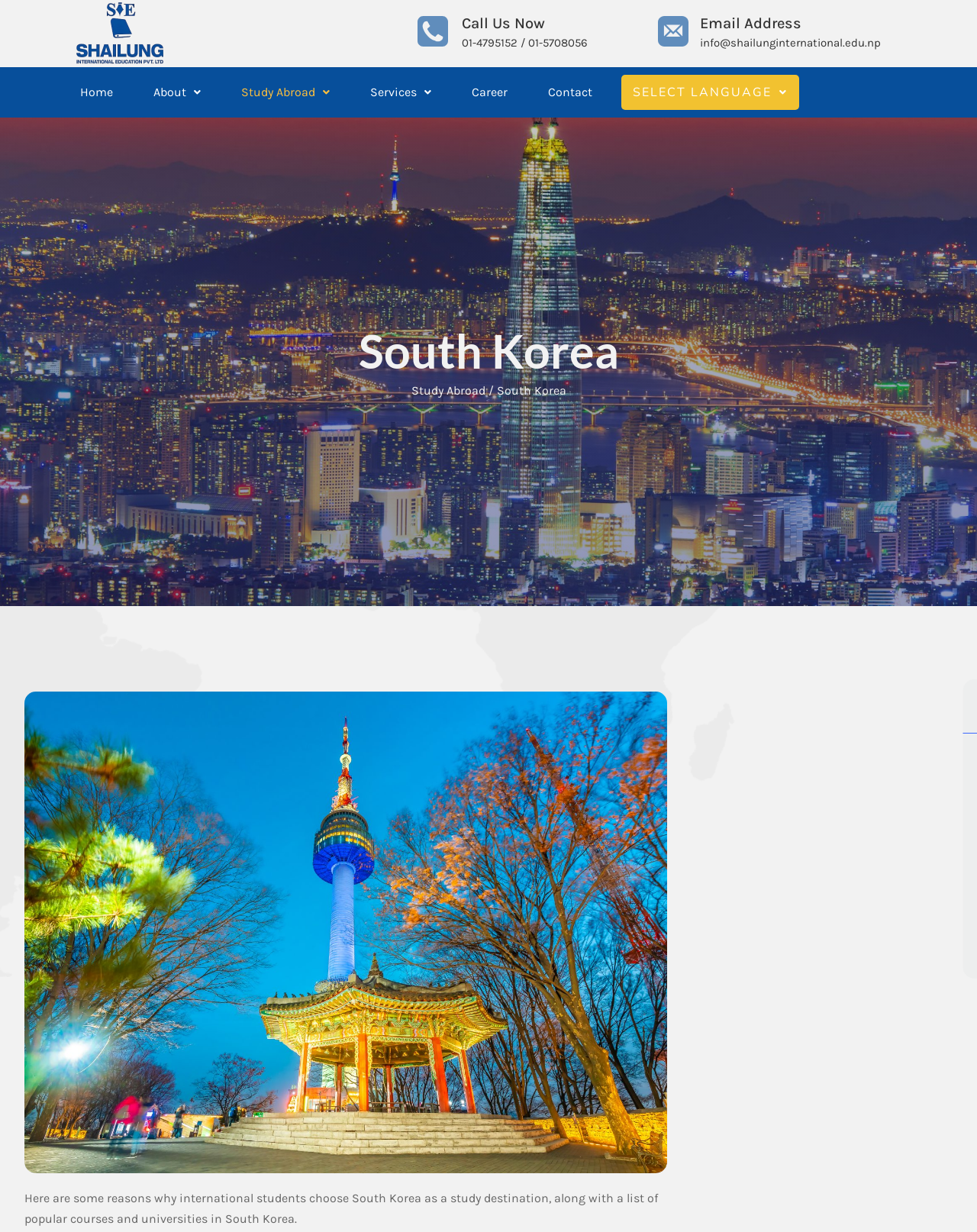Locate the bounding box coordinates of the element that needs to be clicked to carry out the instruction: "Send an email to the provided address". The coordinates should be given as four float numbers ranging from 0 to 1, i.e., [left, top, right, bottom].

[0.717, 0.029, 0.902, 0.04]